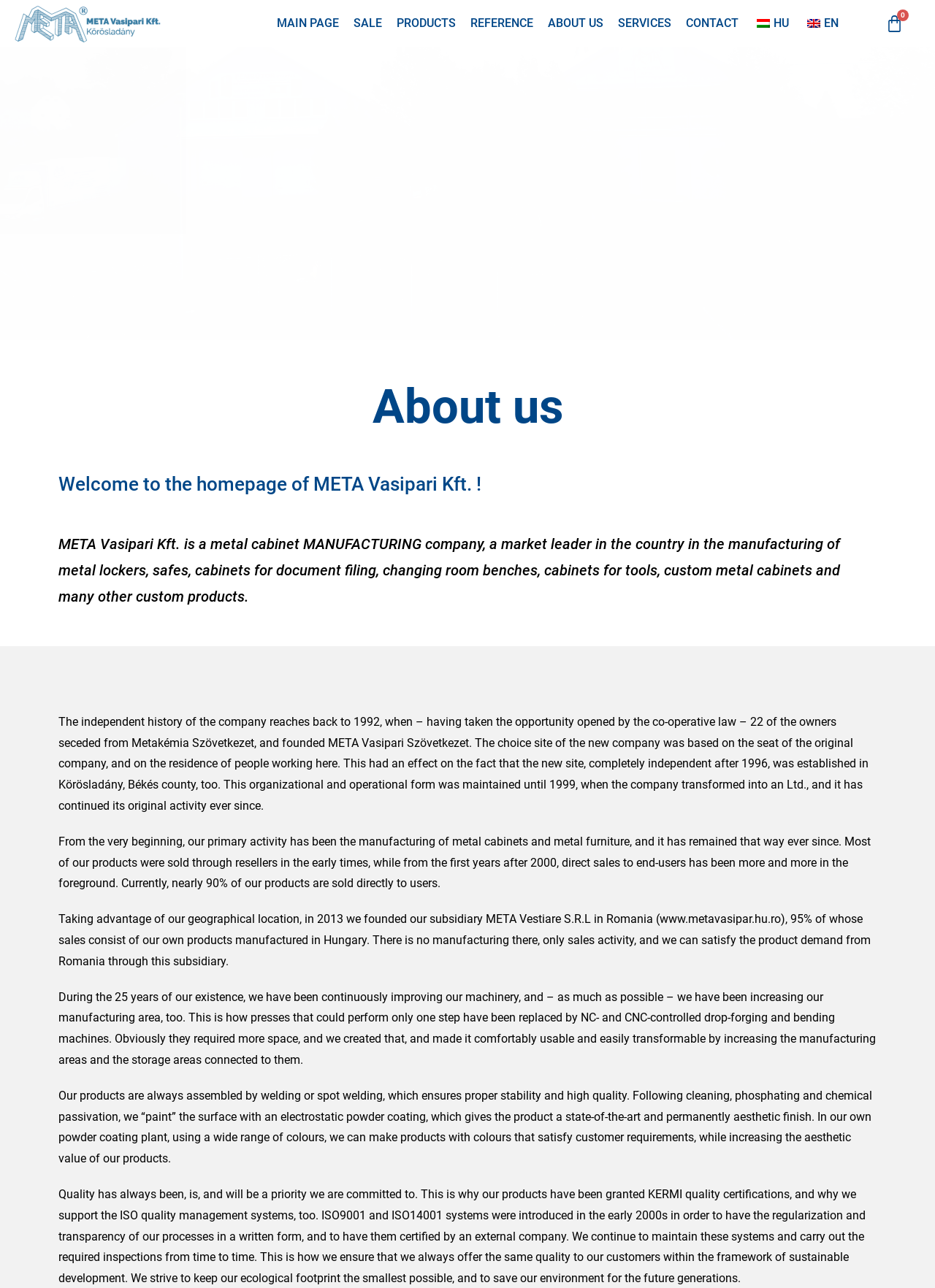What is the primary activity of the company?
Using the image, answer in one word or phrase.

Manufacturing of metal cabinets and metal furniture